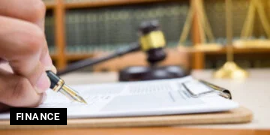Elaborate on all the key elements and details present in the image.

The image depicts a close-up view of a hand poised with a fountain pen about to sign a document, symbolizing critical decisions in the finance sector. In the background, a blurred scene of legal elements is visible, including a gavel and a set of balanced scales, which signifies the intersection of finance and law. This context highlights the importance of legal considerations in financial agreements and regulations. The word "FINANCE" appears prominently at the bottom, indicating the focus of the content related to financial topics or legal implications within the financial sector.